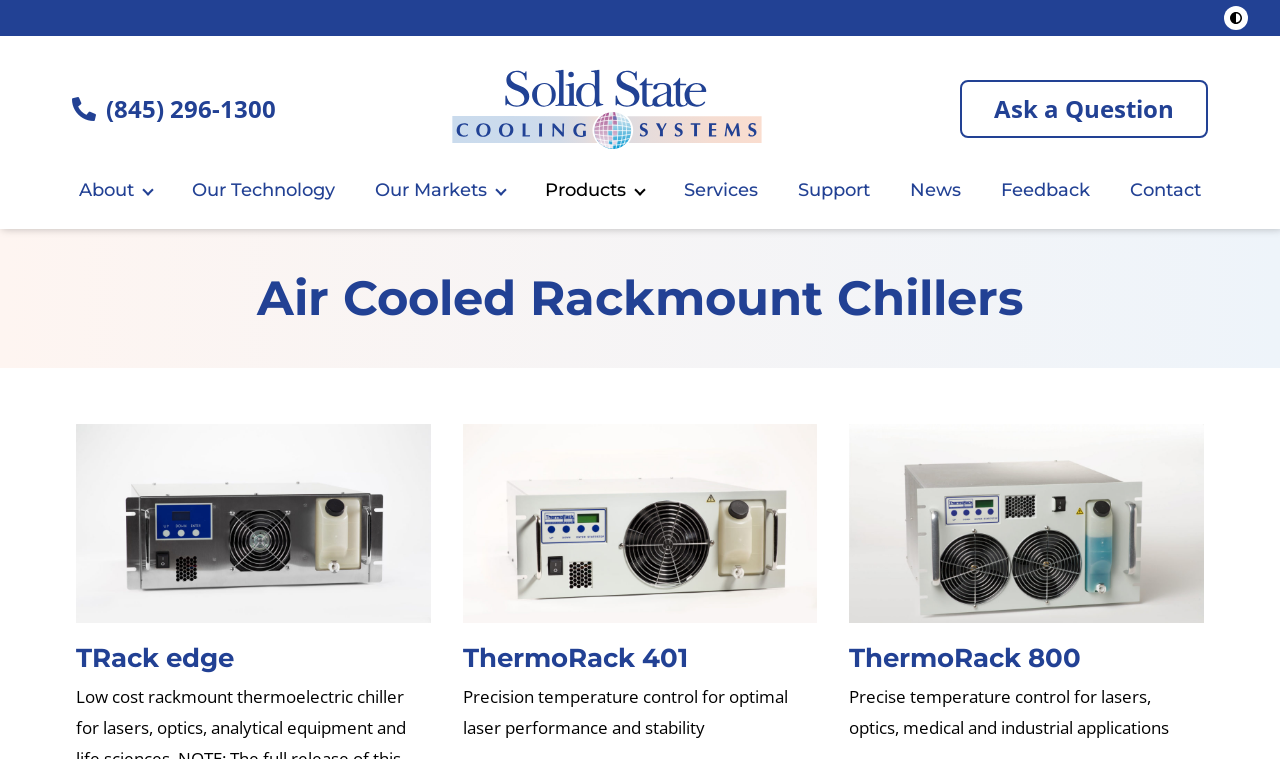What is the purpose of the ThermoRack 401 product?
Please provide a single word or phrase based on the screenshot.

Precision temperature control for optimal laser performance and stability